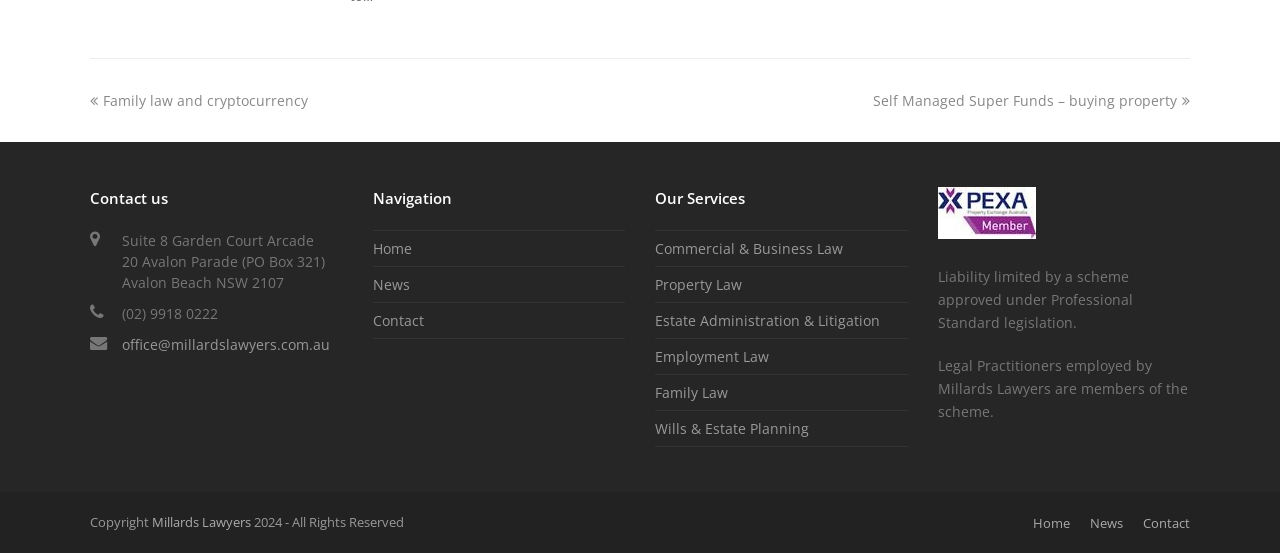Identify the bounding box coordinates of the clickable region to carry out the given instruction: "navigate to home page".

[0.291, 0.431, 0.321, 0.466]